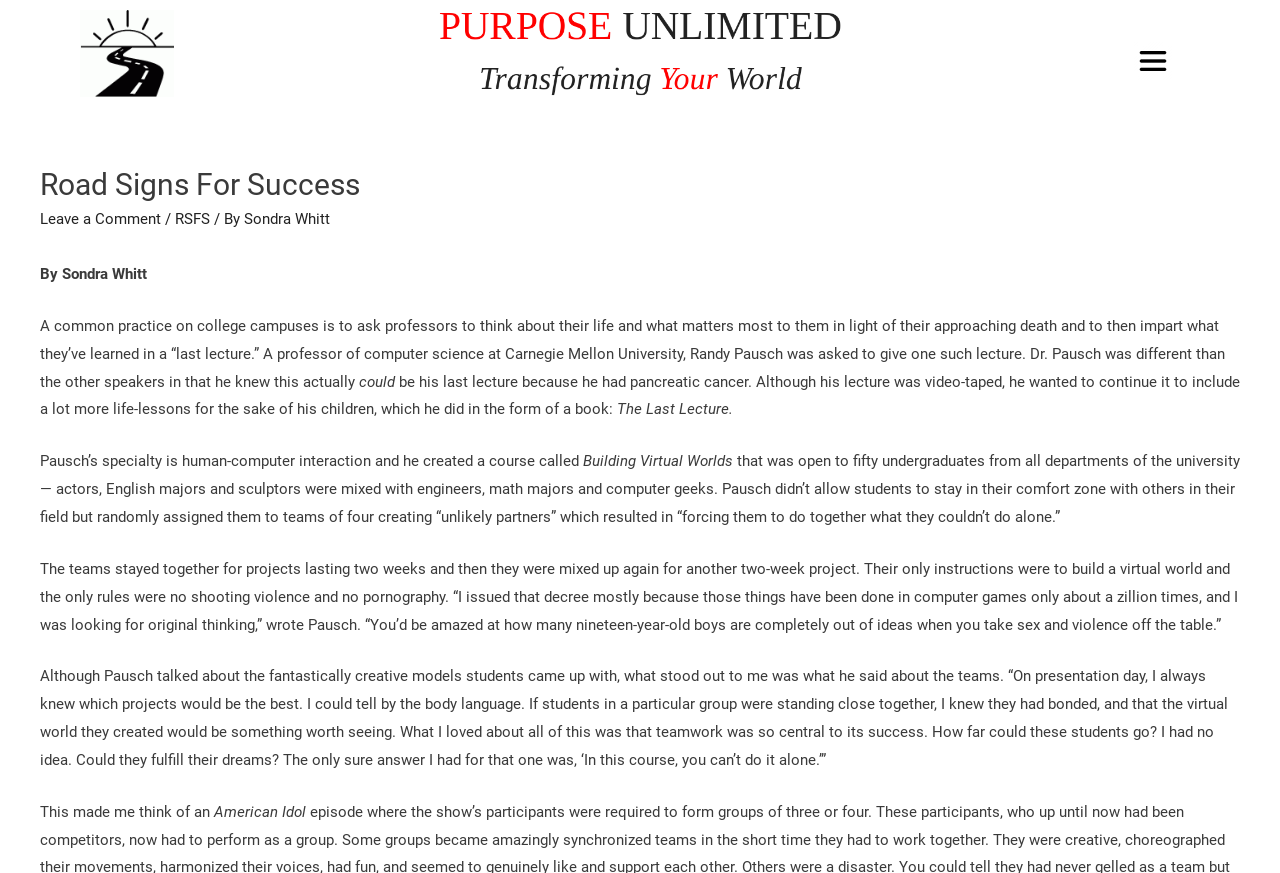Reply to the question with a single word or phrase:
What is the name of the course created by Randy Pausch?

Building Virtual Worlds